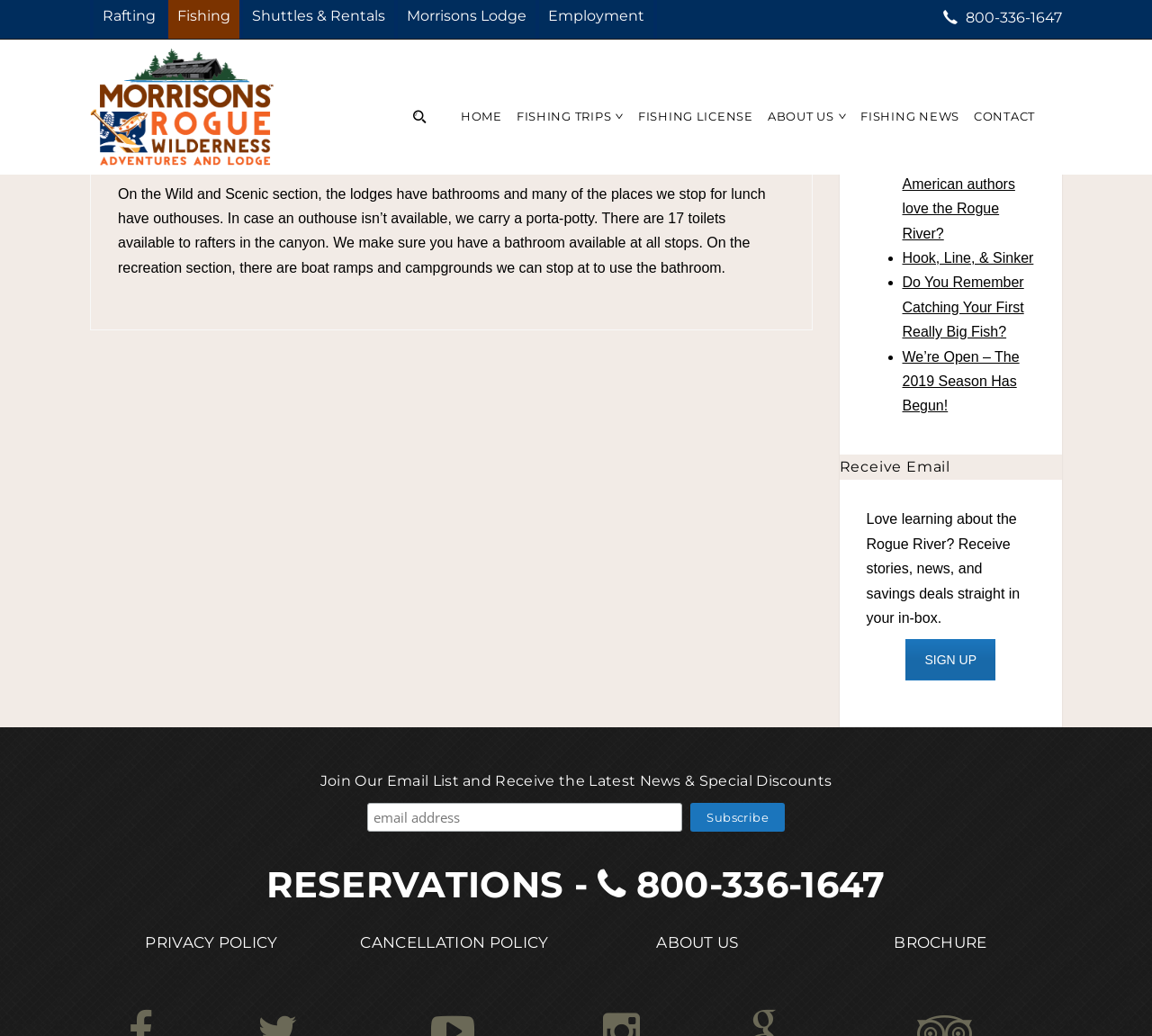Can you provide the bounding box coordinates for the element that should be clicked to implement the instruction: "Click on the ABOUT link"?

None